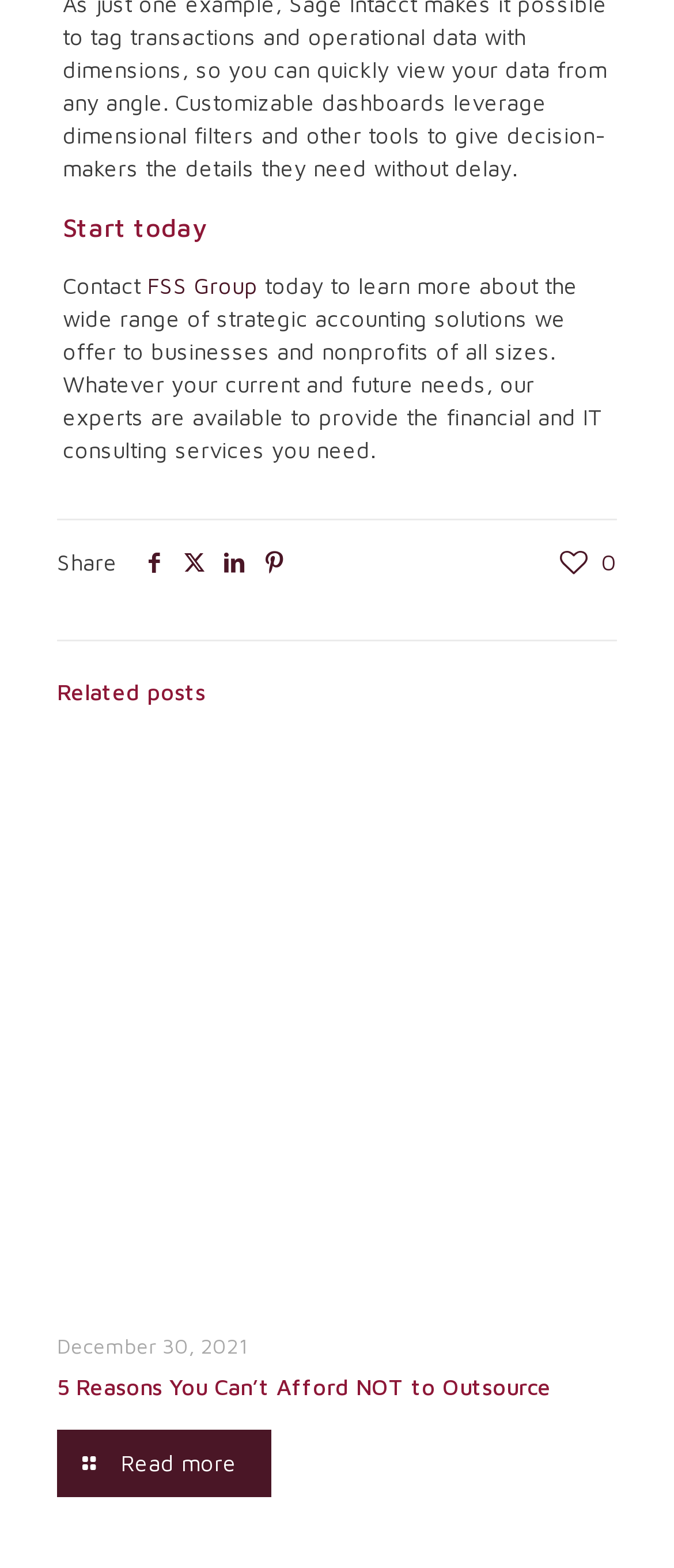Refer to the image and offer a detailed explanation in response to the question: What is the date of the related post?

The date 'December 30, 2021' is mentioned in the StaticText element located at coordinates [0.085, 0.85, 0.369, 0.867].